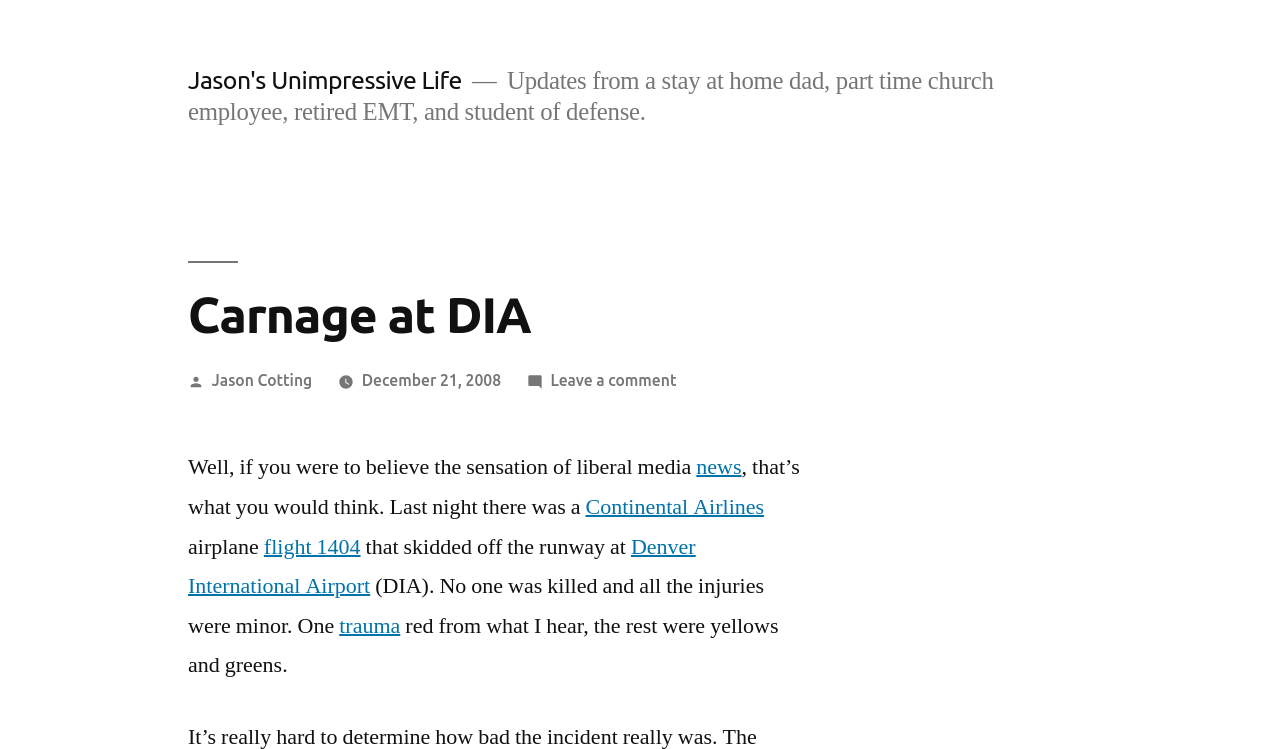What is the author's name?
Using the image, respond with a single word or phrase.

Jason Cotting